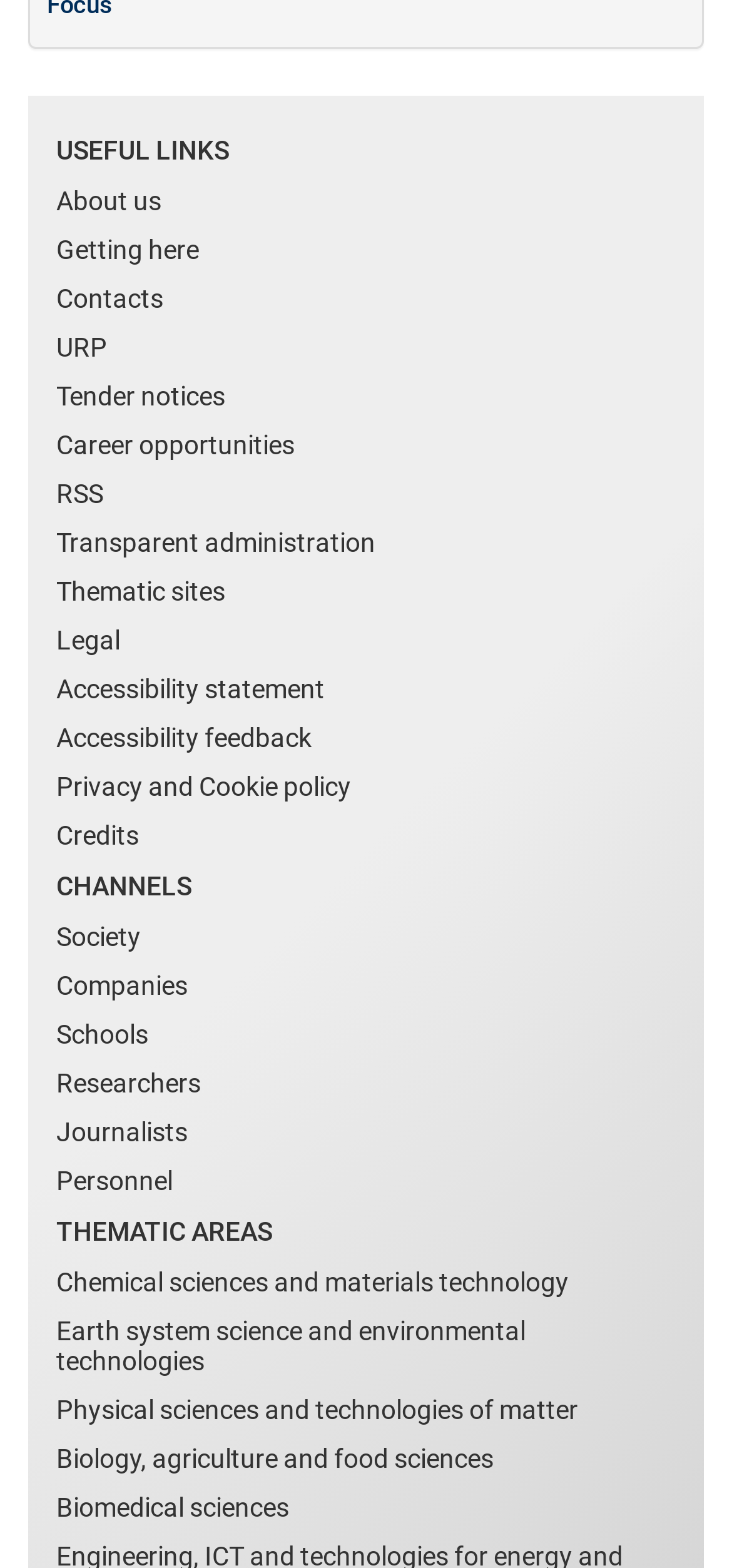Pinpoint the bounding box coordinates of the clickable element needed to complete the instruction: "Read about Chemical sciences and materials technology". The coordinates should be provided as four float numbers between 0 and 1: [left, top, right, bottom].

[0.077, 0.802, 0.923, 0.834]